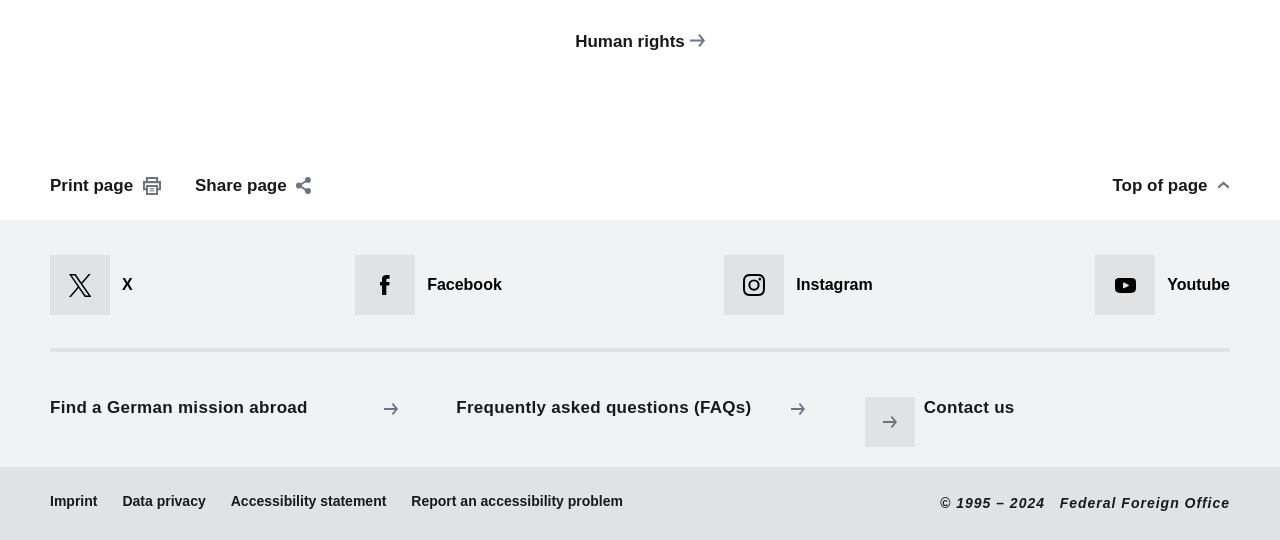Pinpoint the bounding box coordinates of the clickable area needed to execute the instruction: "Click on Human rights". The coordinates should be specified as four float numbers between 0 and 1, i.e., [left, top, right, bottom].

[0.426, 0.057, 0.574, 0.136]